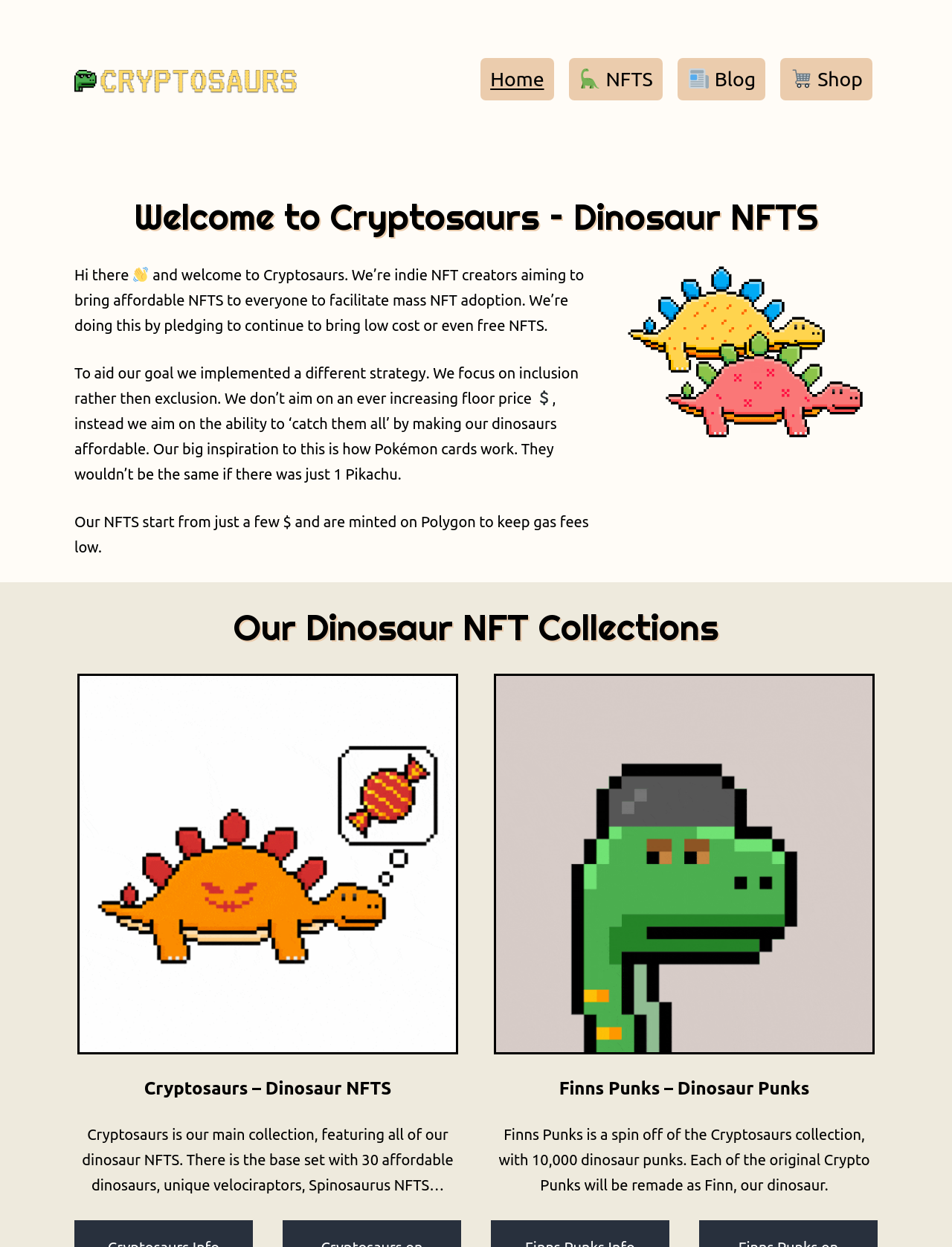What is the inspiration behind the affordable NFT strategy?
Use the image to give a comprehensive and detailed response to the question.

The inspiration behind the affordable NFT strategy can be found in the static text 'Our big inspiration to this is how Pokémon cards work. They wouldn’t be the same if there was just 1 Pikachu.' This text explains that the creators of Cryptosaurs were inspired by the affordability and collectibility of Pokémon cards when designing their NFT strategy.